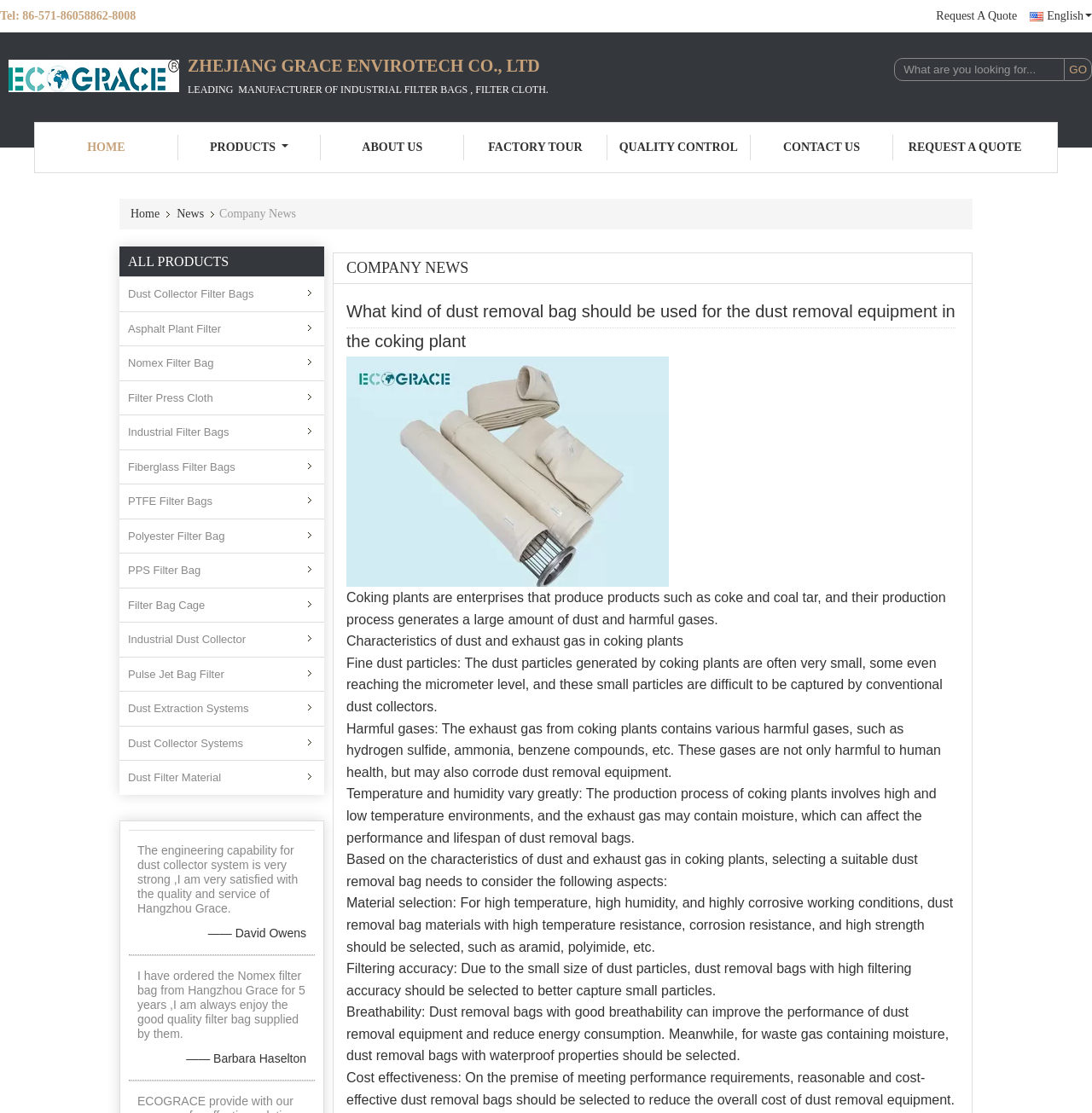Predict the bounding box of the UI element based on the description: "English". The coordinates should be four float numbers between 0 and 1, formatted as [left, top, right, bottom].

[0.943, 0.008, 1.0, 0.021]